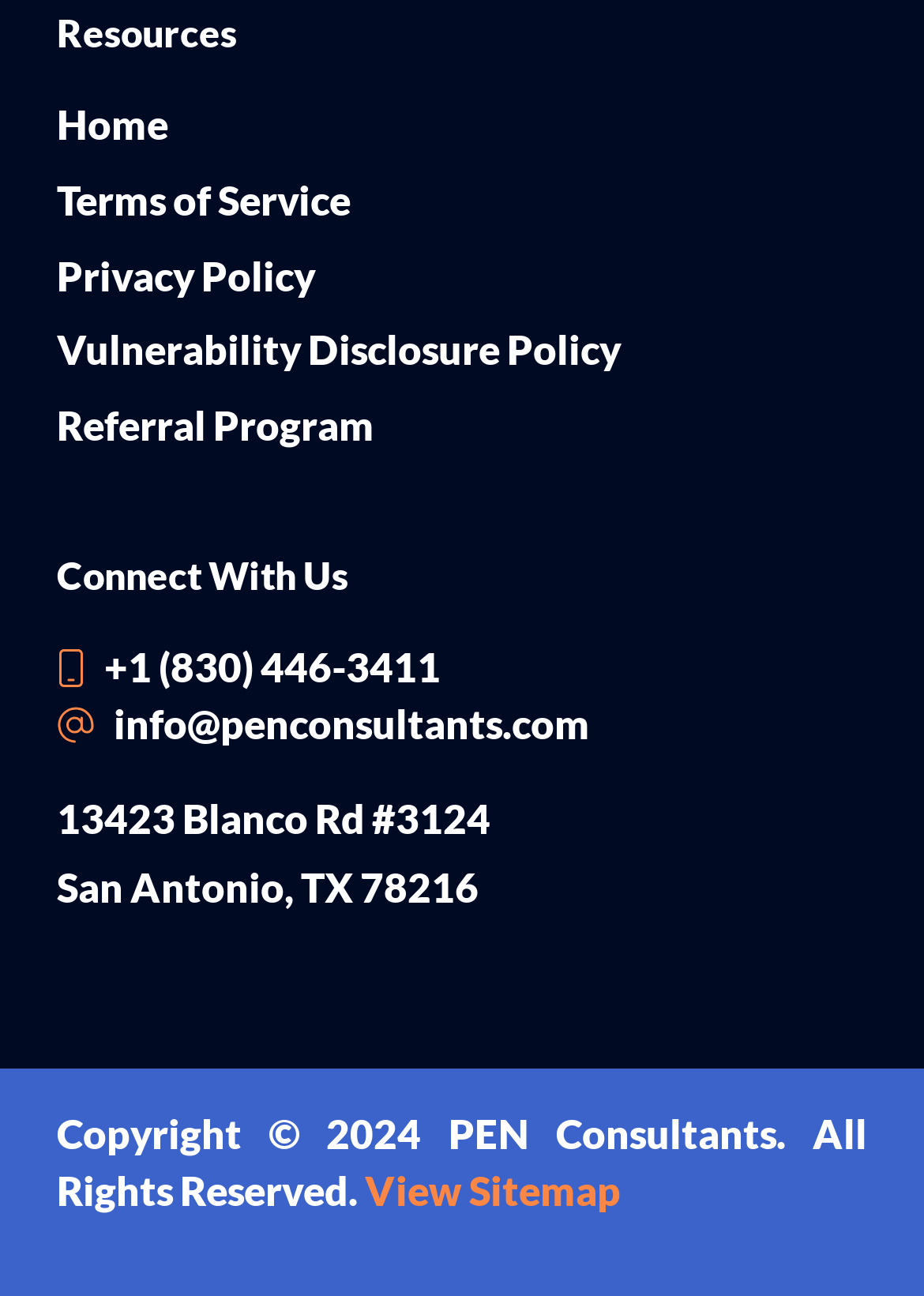Find the bounding box coordinates of the element you need to click on to perform this action: 'view sitemap'. The coordinates should be represented by four float values between 0 and 1, in the format [left, top, right, bottom].

[0.395, 0.899, 0.672, 0.938]